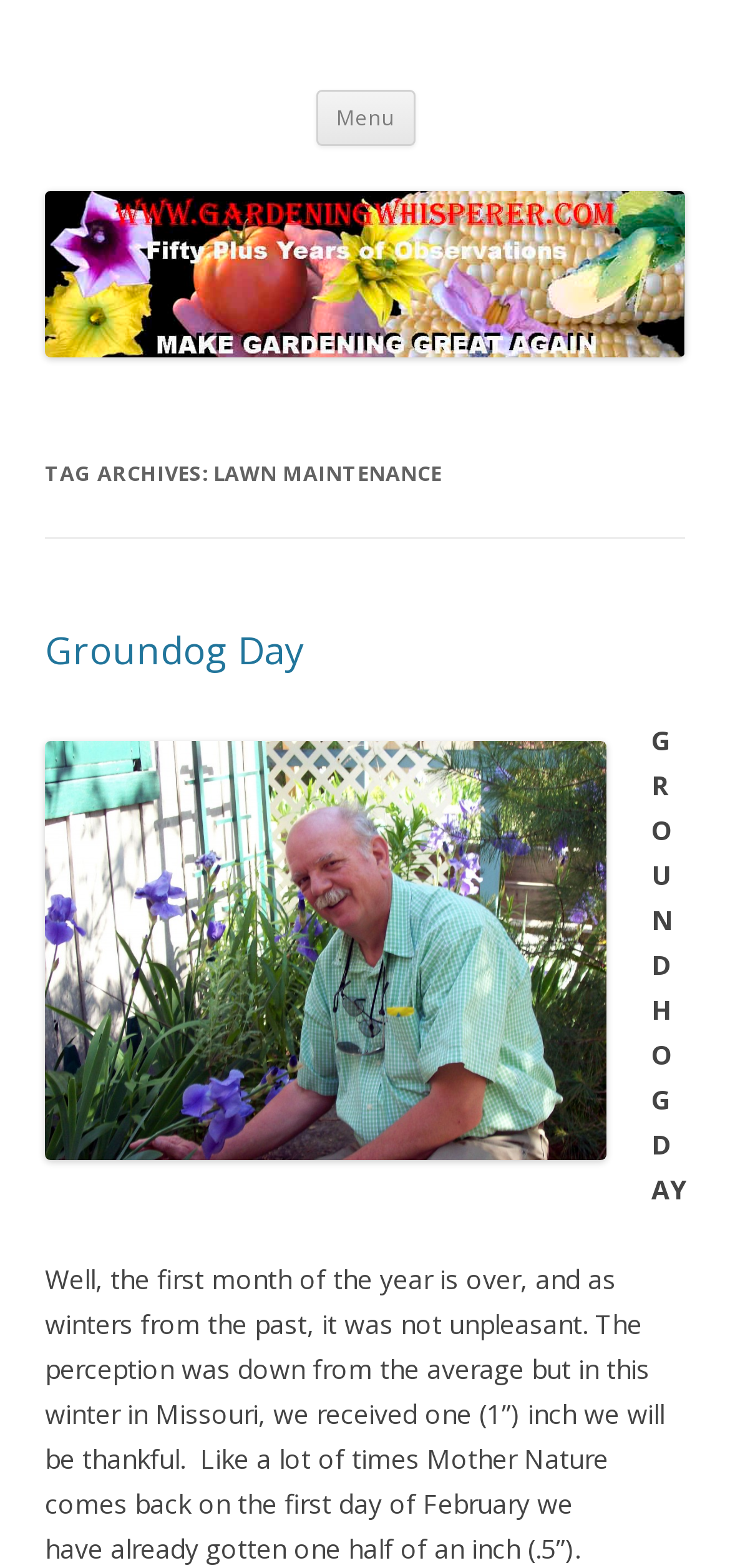Predict the bounding box for the UI component with the following description: "parent_node: Gardening Whisperer".

[0.062, 0.21, 0.938, 0.232]